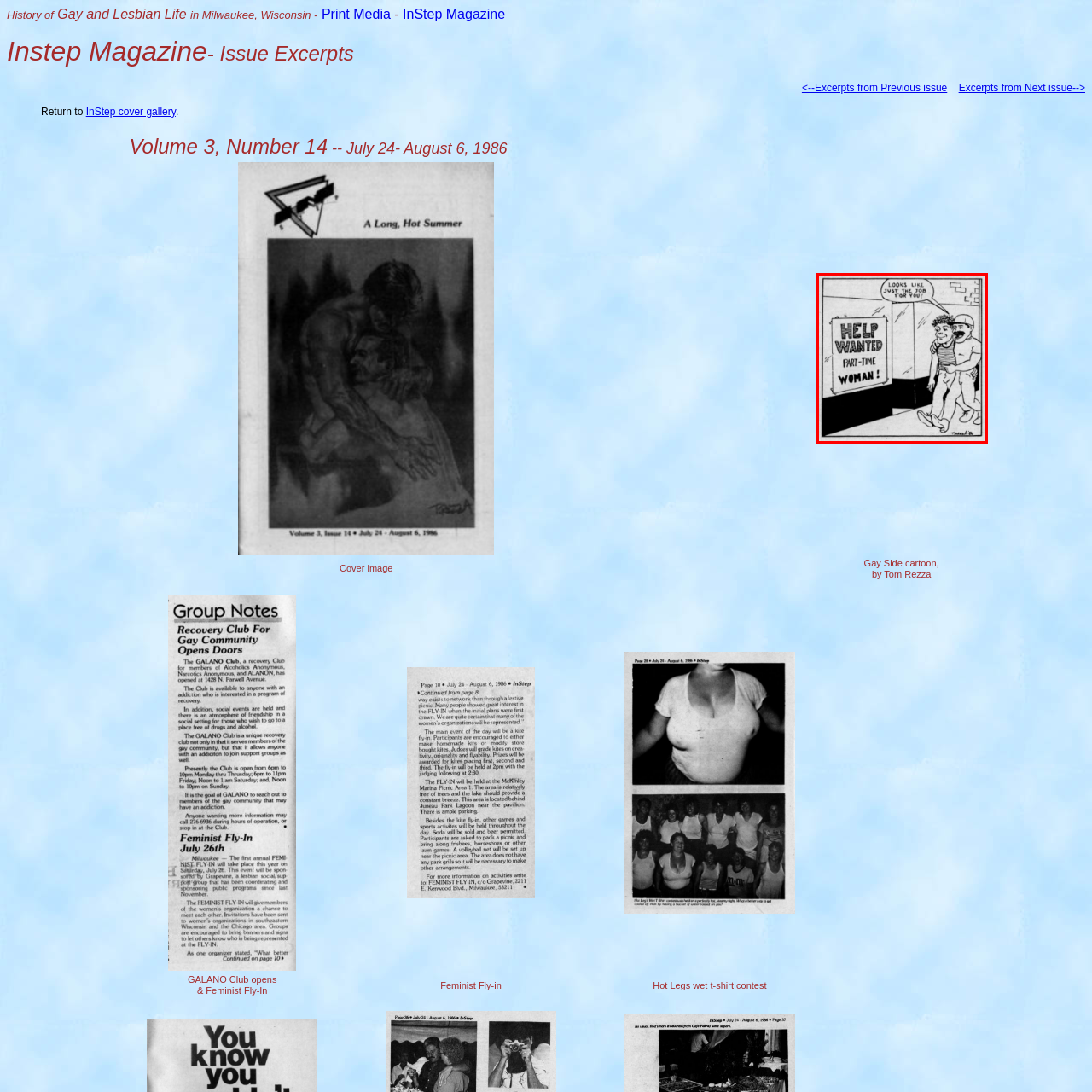What is written on the sign in the backdrop?
Look at the image framed by the red bounding box and provide an in-depth response.

The sign prominently displayed in the backdrop of the cartoon reads 'HELP WANTED' with the specification 'PART-TIME WOMAN!', which is a key element of the humorous workplace scenario.